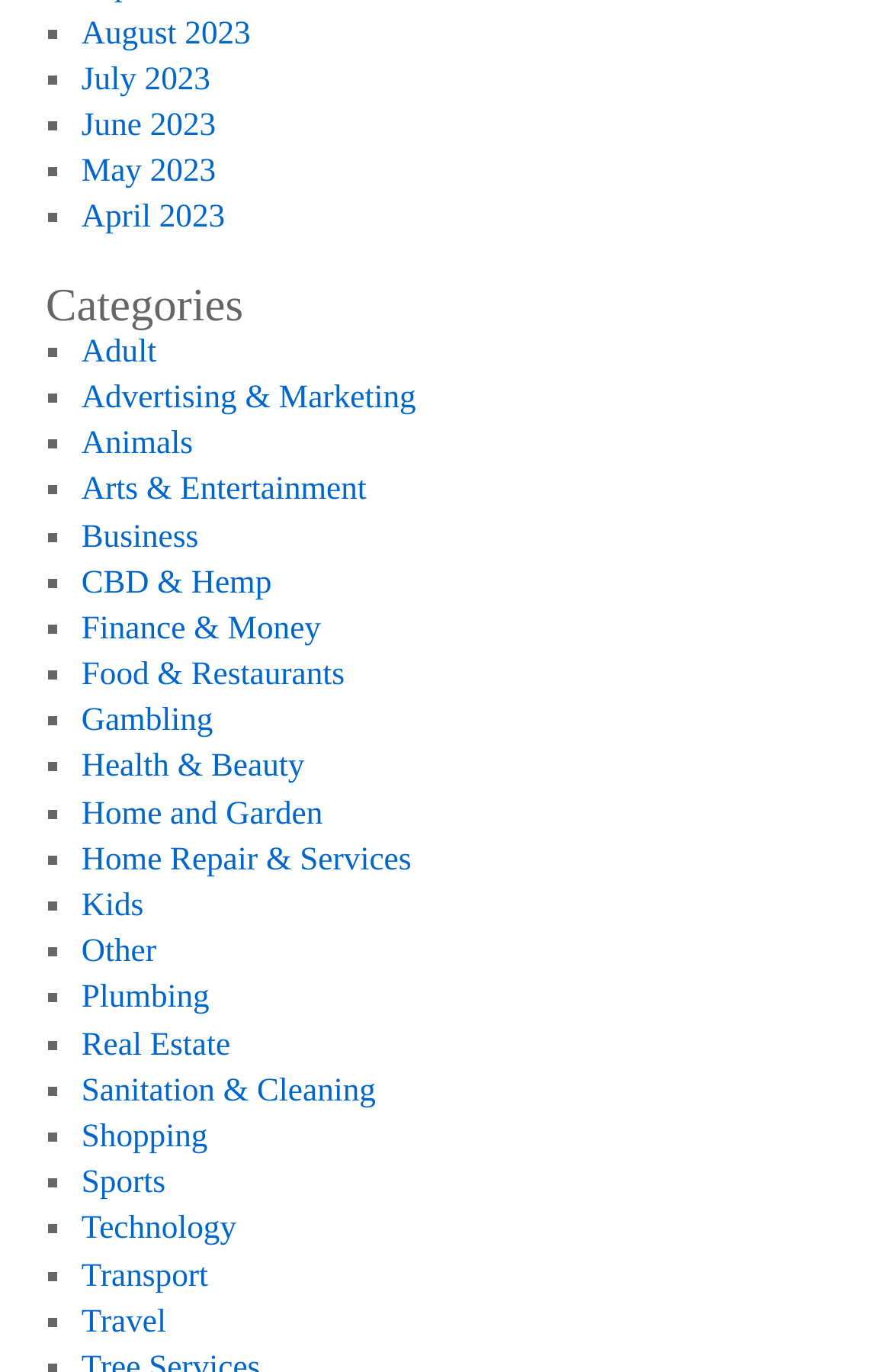Find the bounding box coordinates for the area you need to click to carry out the instruction: "Browse Categories". The coordinates should be four float numbers between 0 and 1, indicated as [left, top, right, bottom].

[0.051, 0.206, 0.615, 0.24]